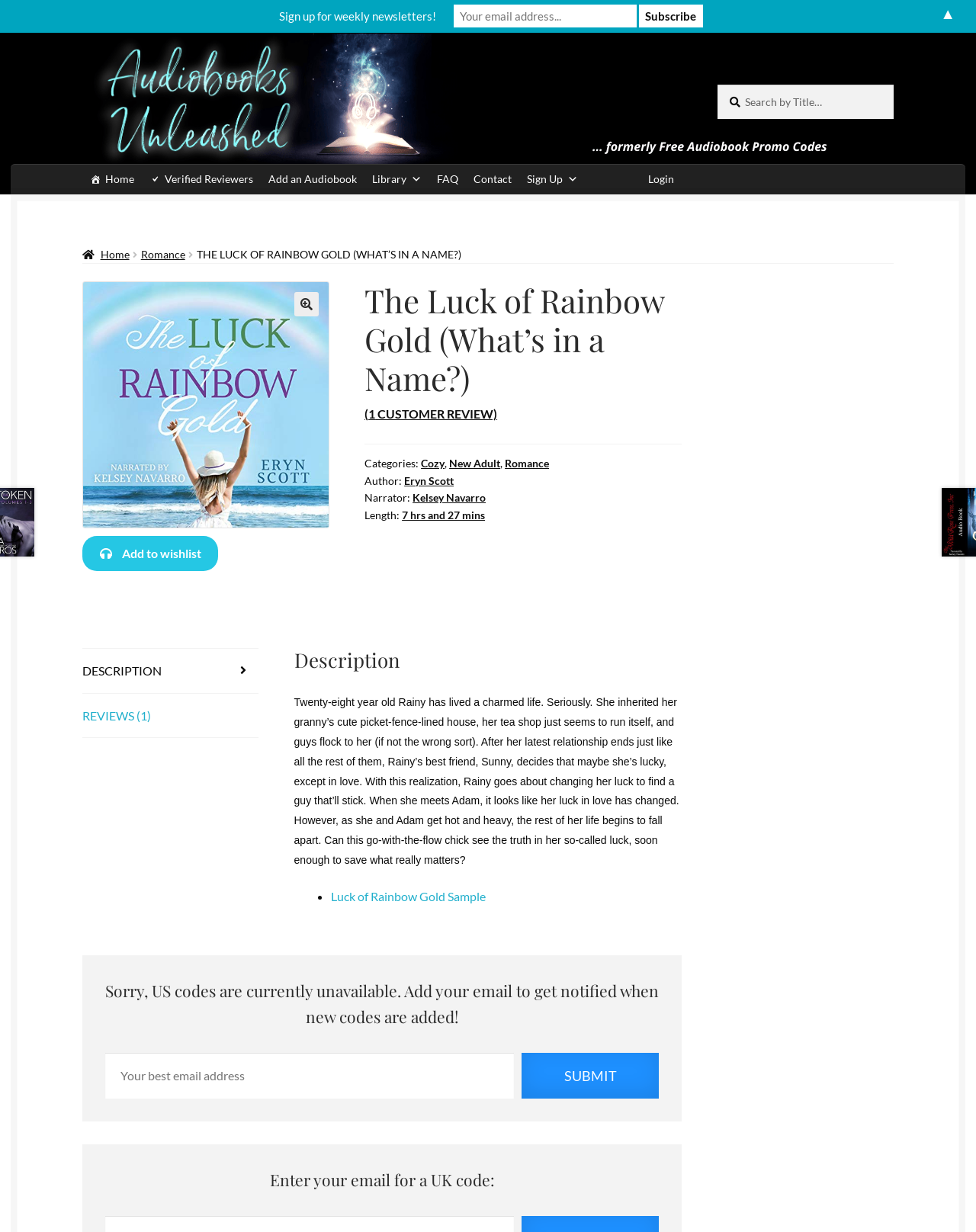Specify the bounding box coordinates of the area that needs to be clicked to achieve the following instruction: "Add to wishlist".

[0.084, 0.435, 0.224, 0.463]